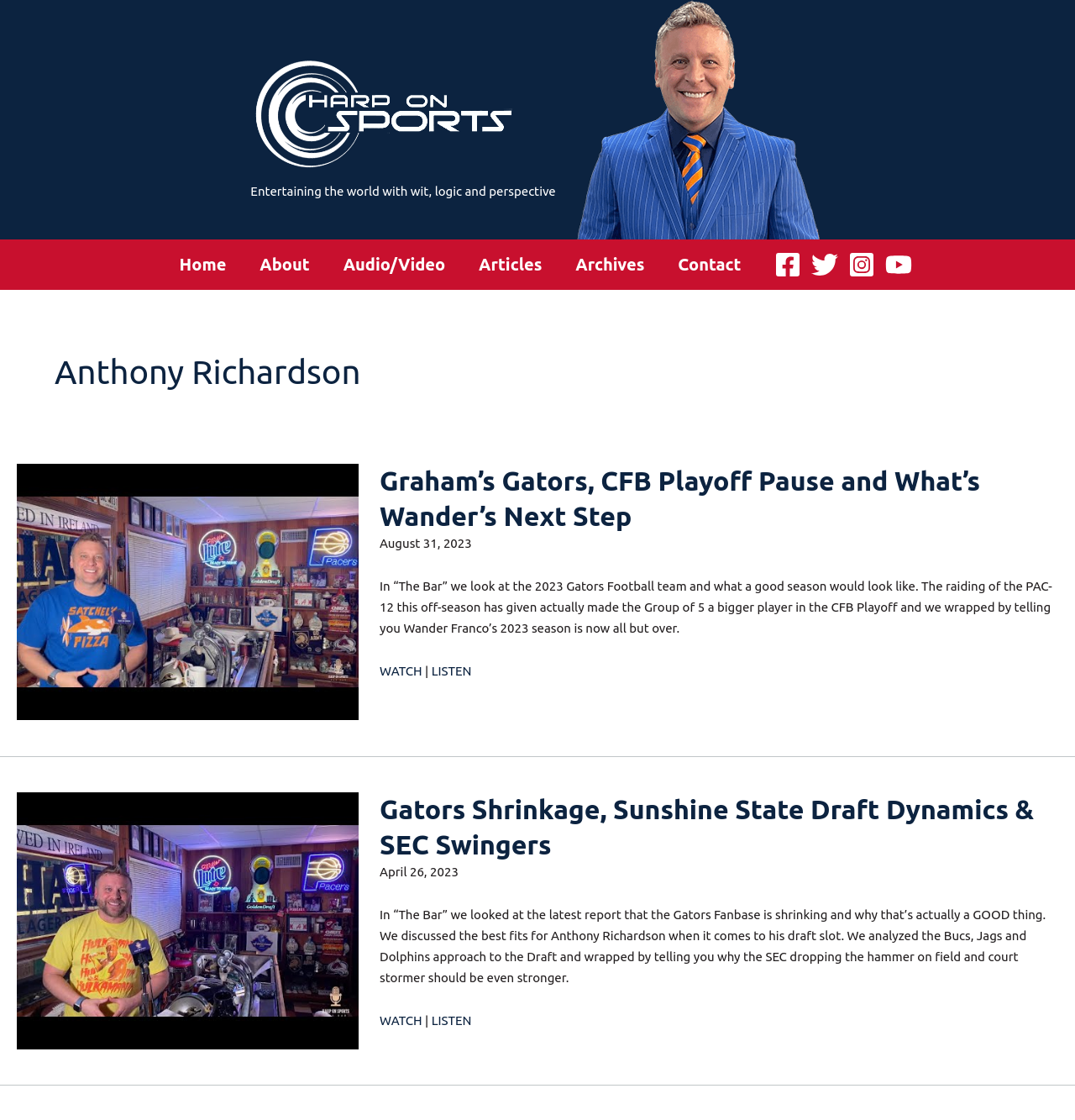Please determine the bounding box coordinates of the element's region to click for the following instruction: "Read the blog by clicking 'Blog'".

None